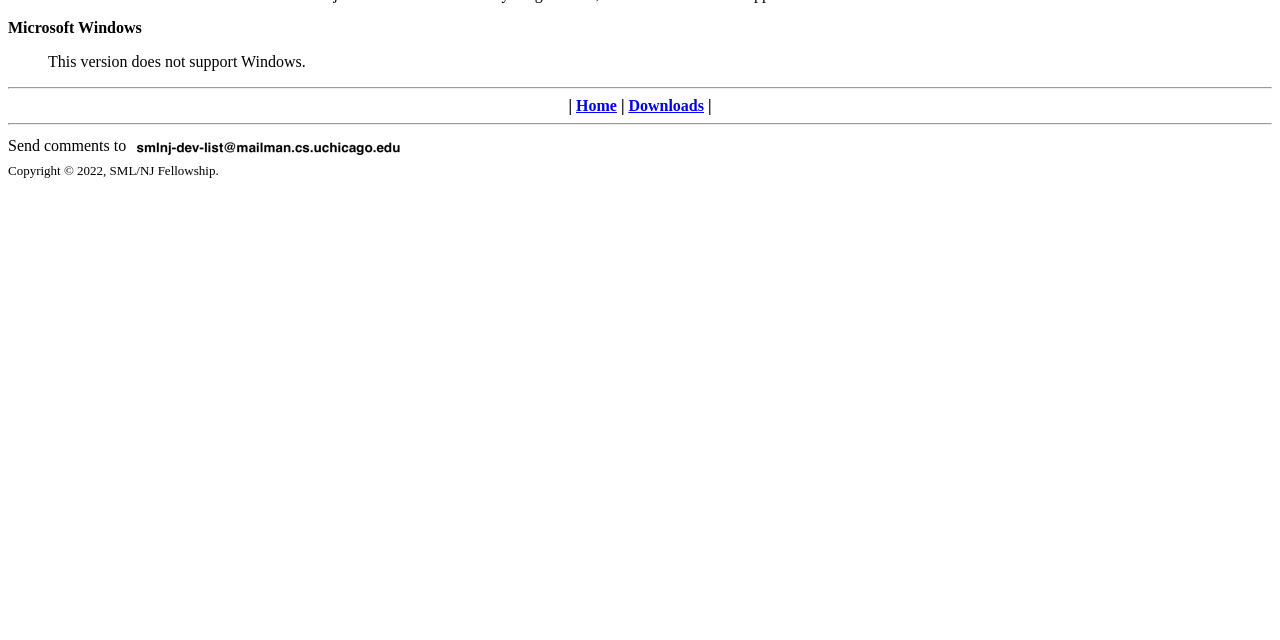Identify the bounding box coordinates for the UI element described as follows: Home. Use the format (top-left x, top-left y, bottom-right x, bottom-right y) and ensure all values are floating point numbers between 0 and 1.

[0.45, 0.152, 0.482, 0.179]